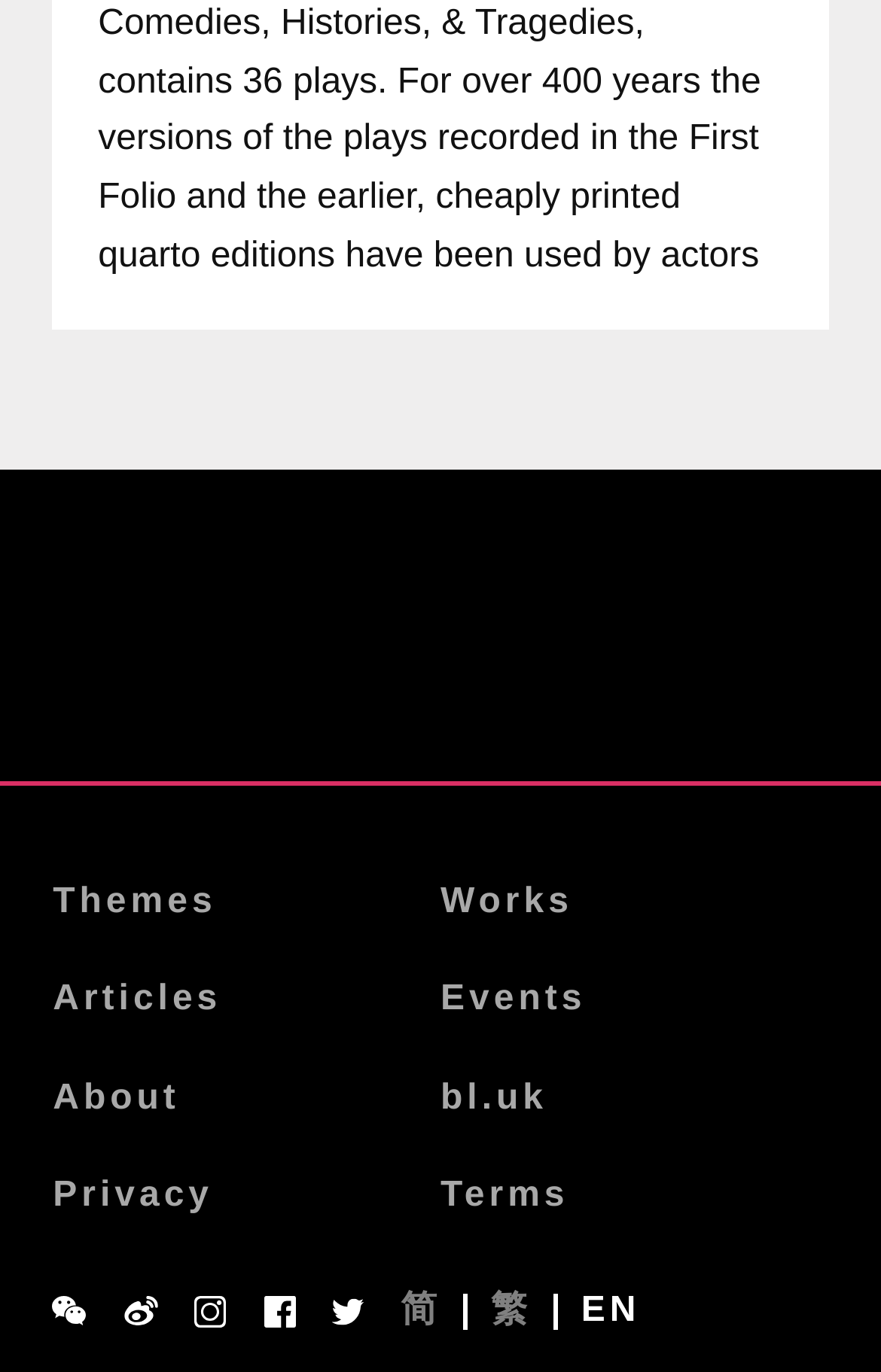How many main categories are listed?
Using the visual information, answer the question in a single word or phrase.

5